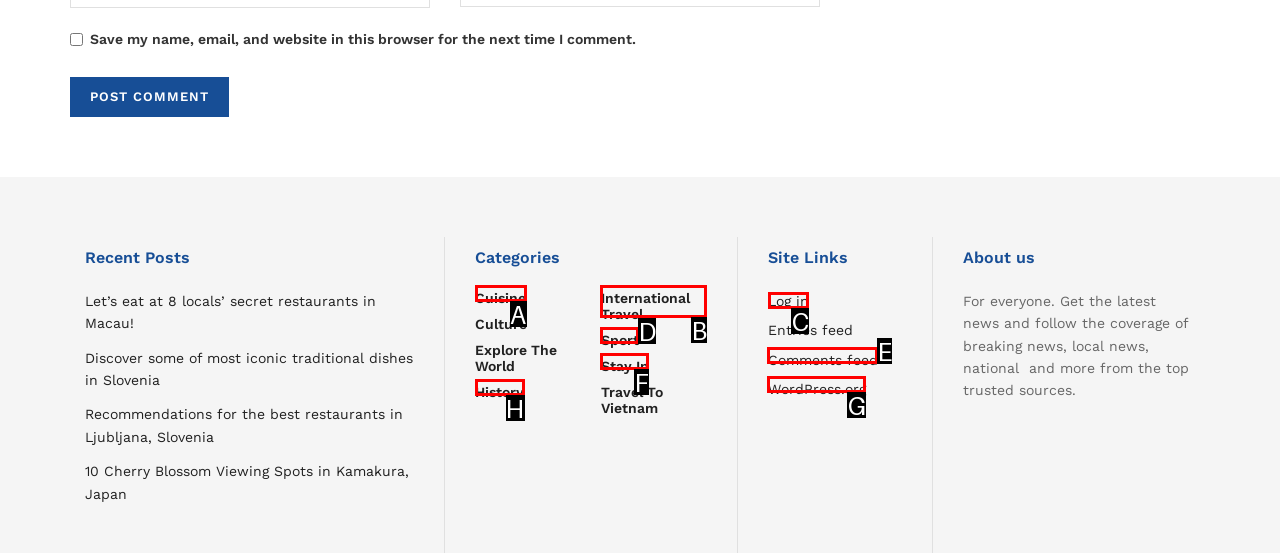Tell me the letter of the correct UI element to click for this instruction: Log in to the website. Answer with the letter only.

C